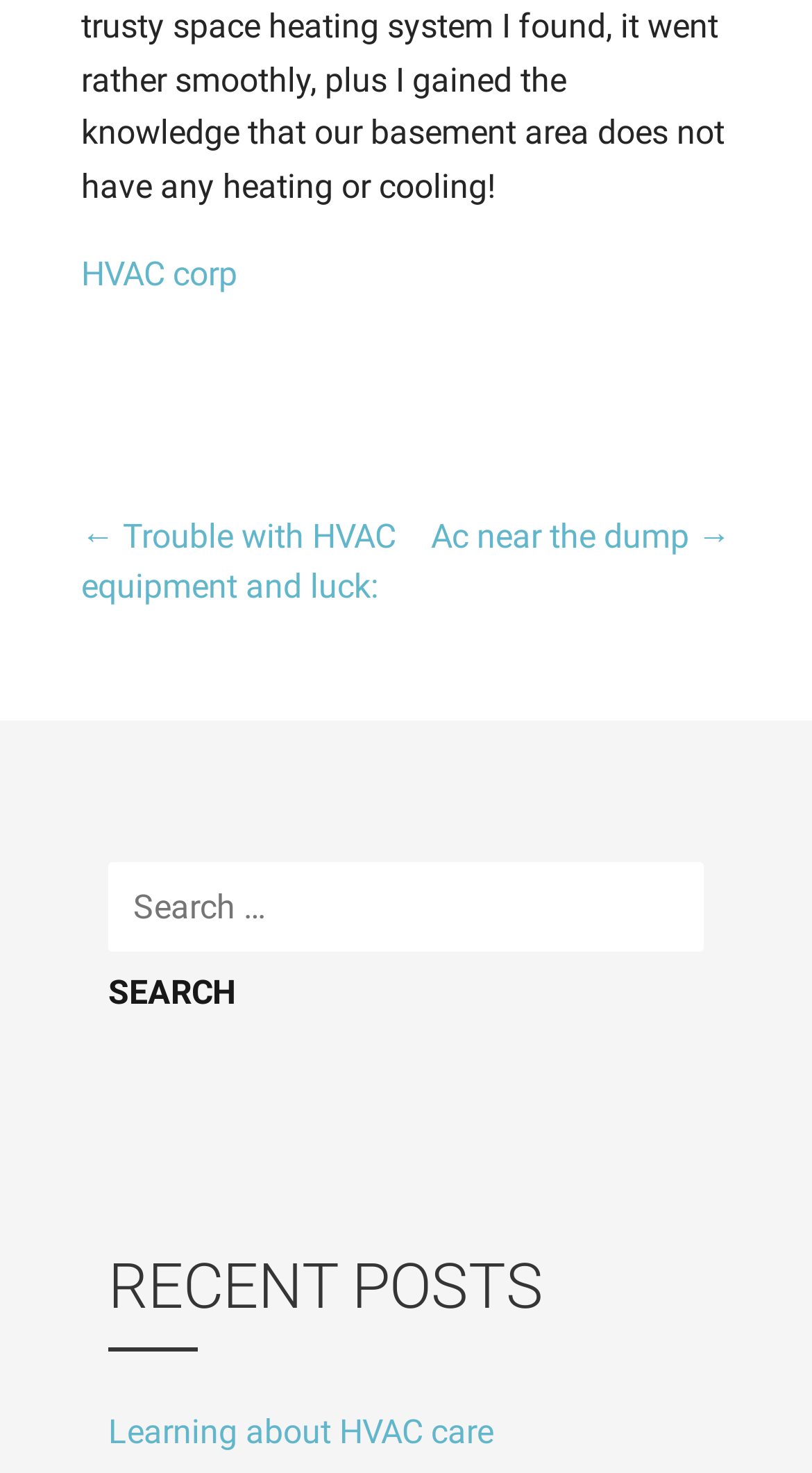How many navigation links are there? Based on the image, give a response in one word or a short phrase.

2